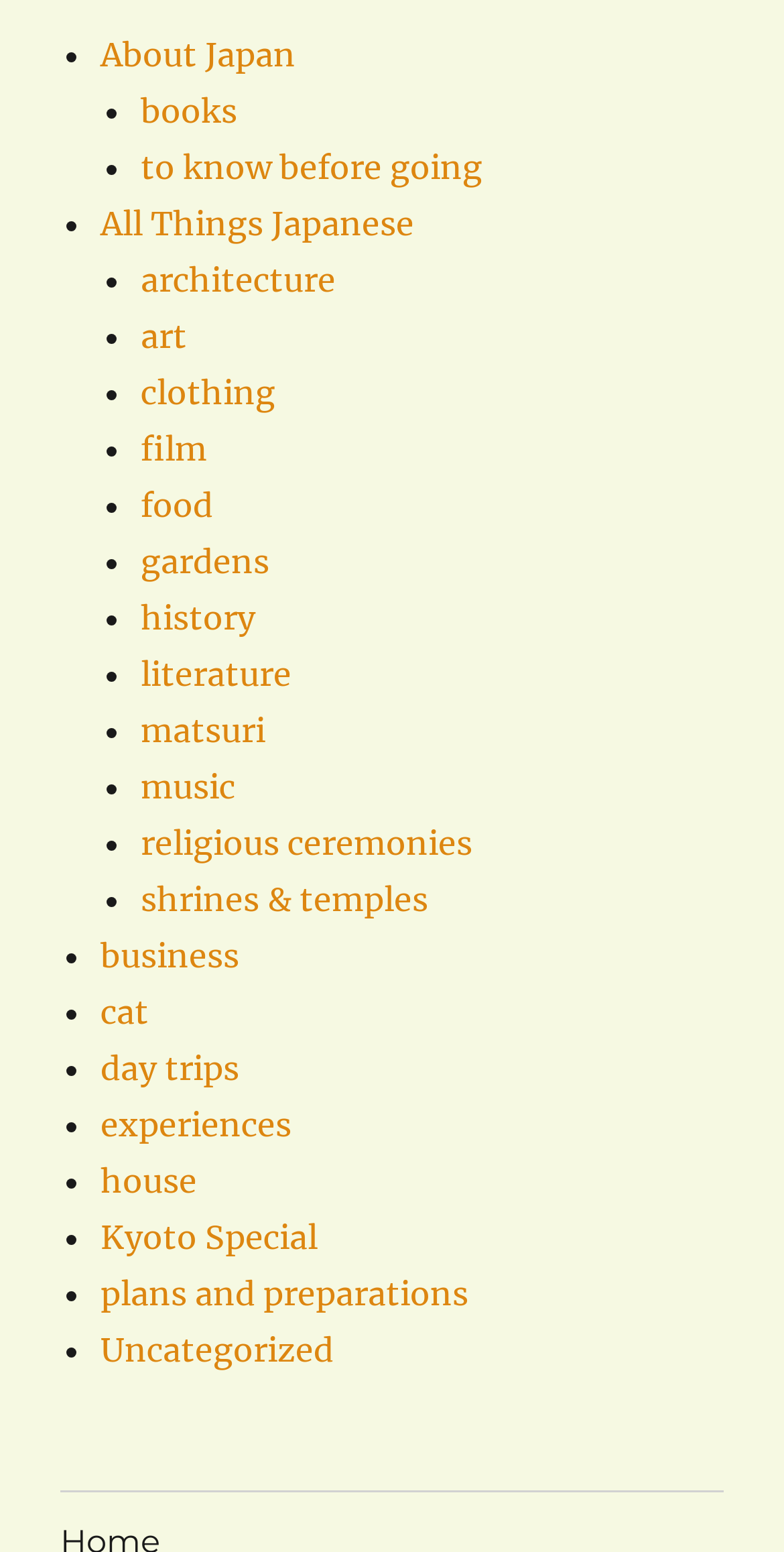Reply to the question with a single word or phrase:
What is the last link in the 'Categories' navigation?

Uncategorized